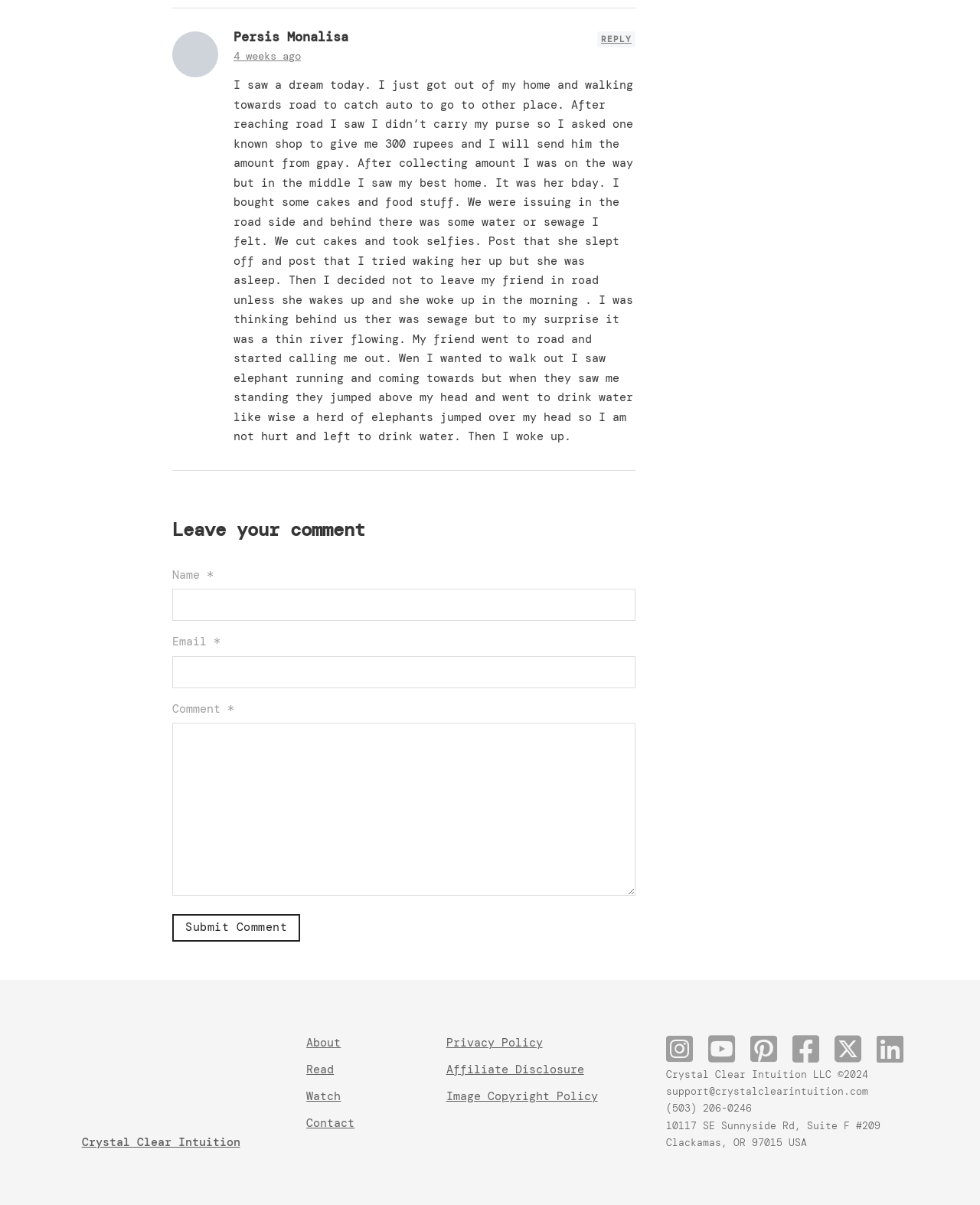What is the purpose of the textboxes at the bottom of the webpage?
Provide a concise answer using a single word or phrase based on the image.

To leave a comment